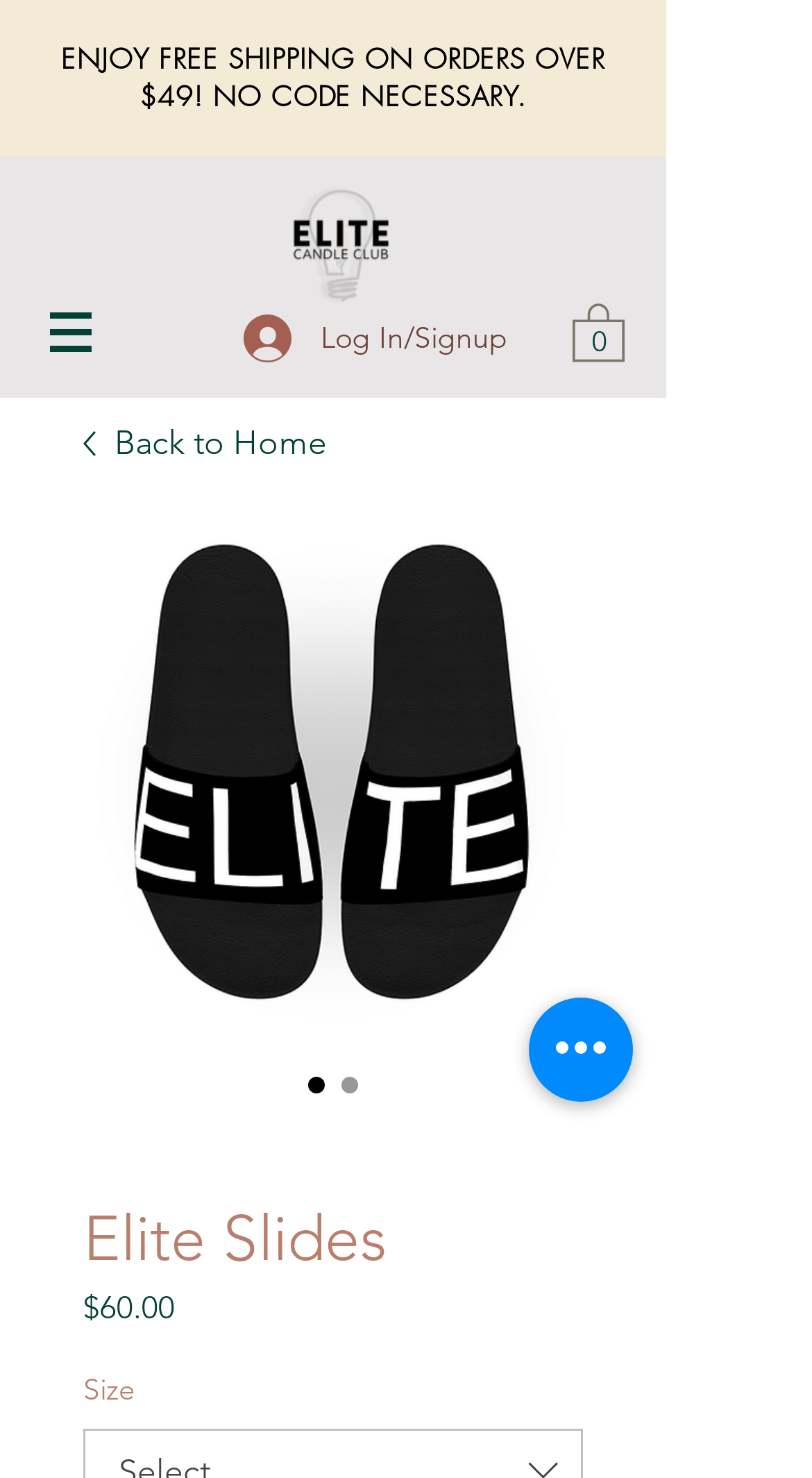Identify the bounding box for the element characterized by the following description: "0".

[0.705, 0.203, 0.769, 0.245]